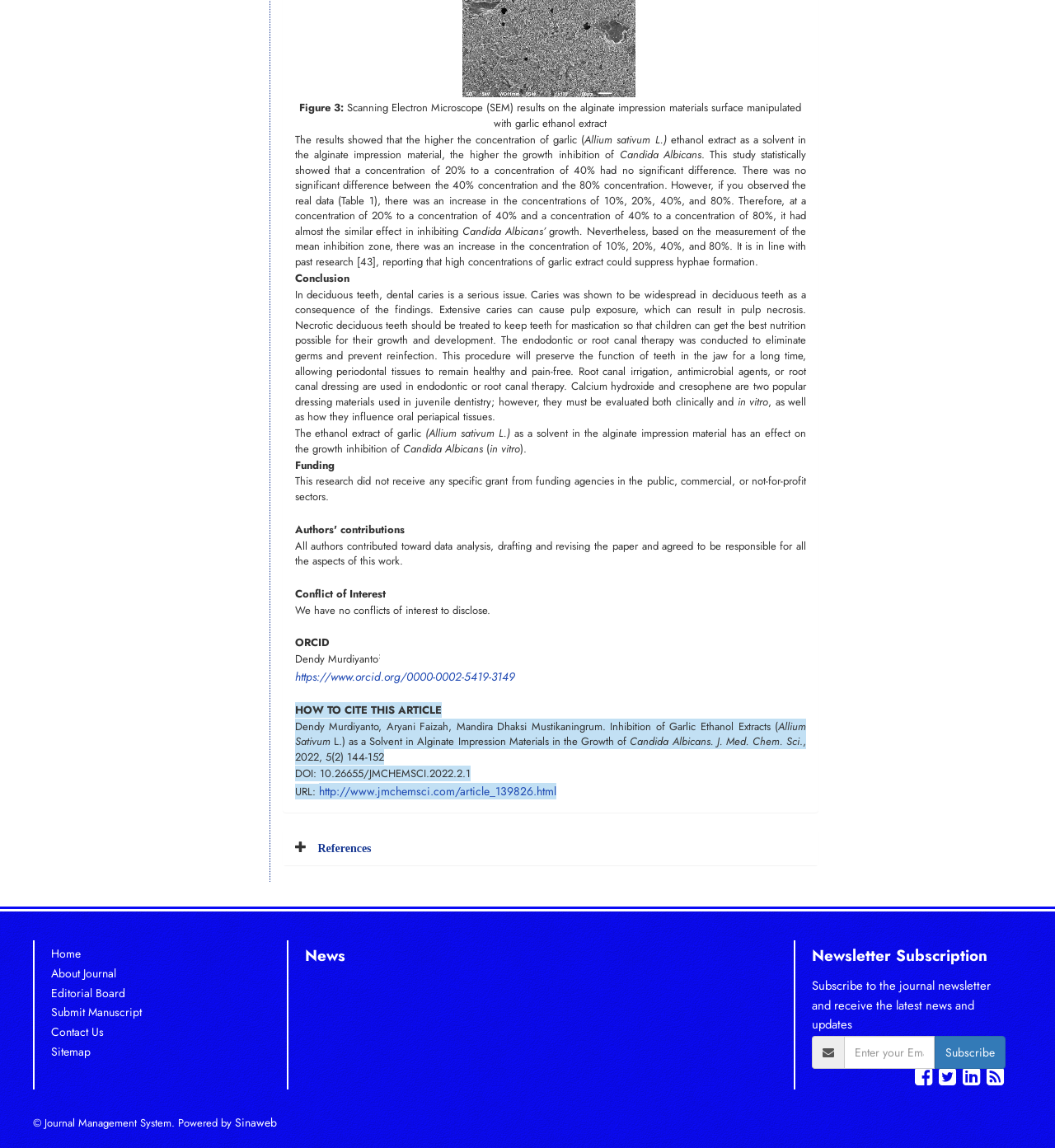Observe the image and answer the following question in detail: What is the concentration range with no significant difference in growth inhibition?

According to the text, there was no significant difference between the 40% concentration and the 80% concentration, and also between the 20% concentration and the 40% concentration, in terms of growth inhibition of Candida Albicans.